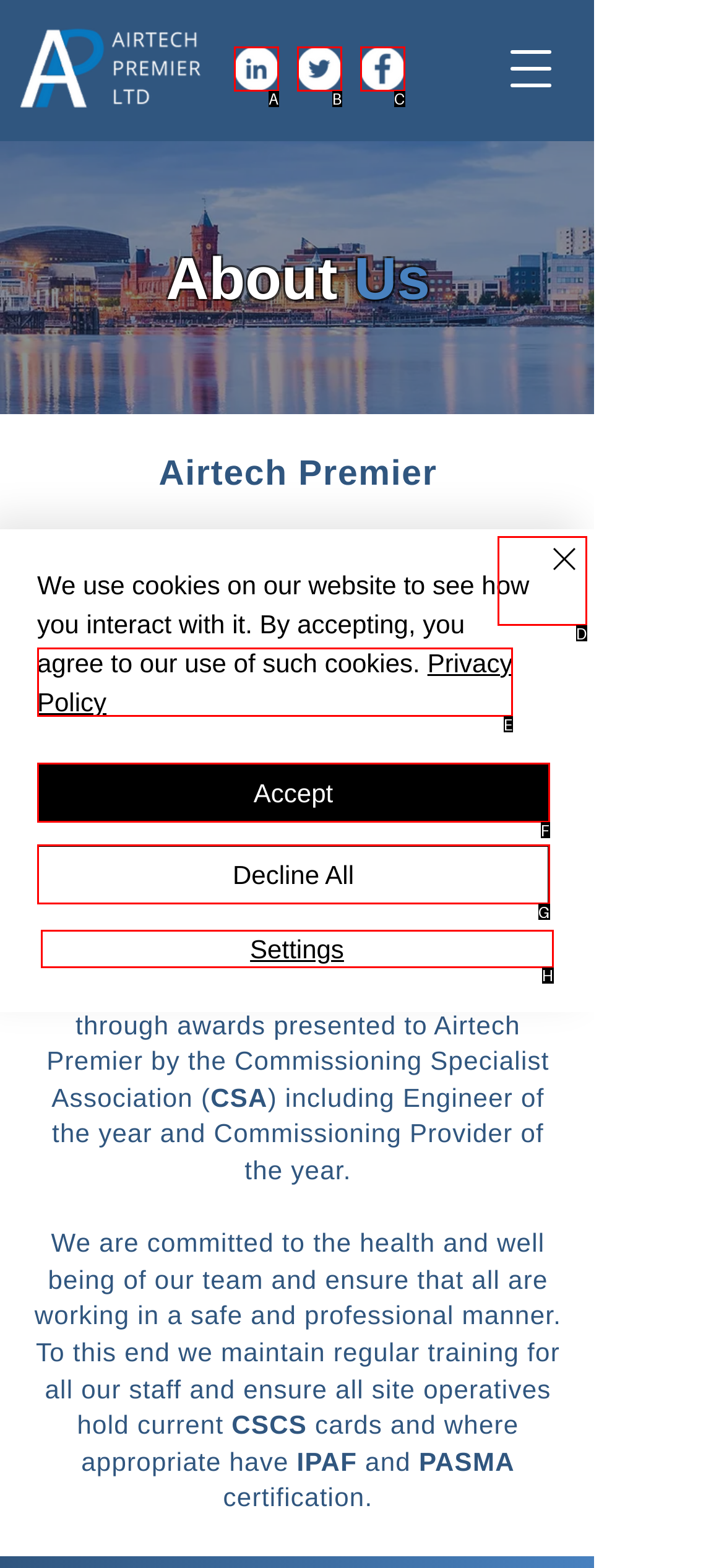From the given options, find the HTML element that fits the description: aria-label="LinkedIn". Reply with the letter of the chosen element.

A